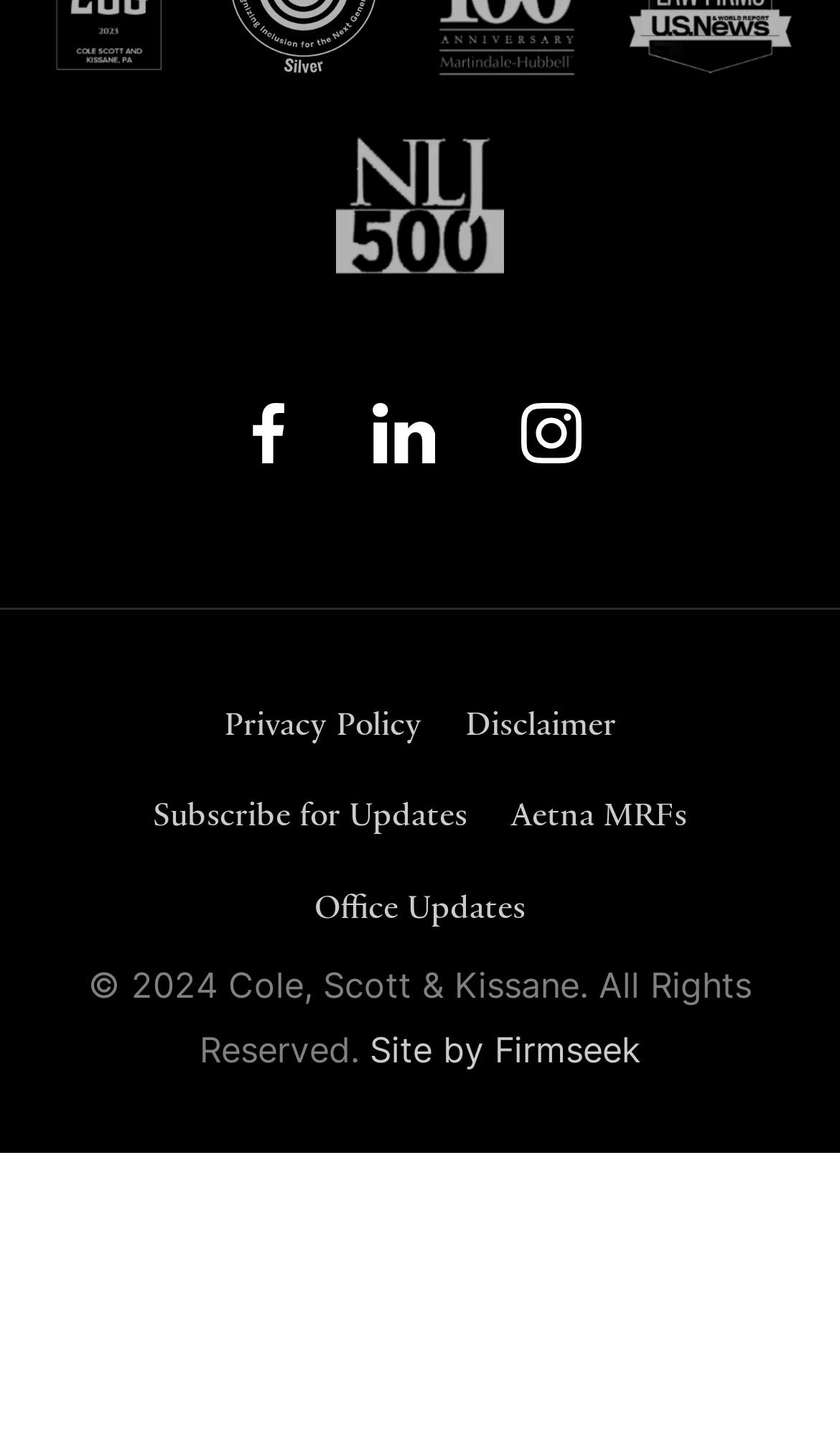What is the company name on the top left?
Look at the image and provide a detailed response to the question.

The company name is located at the top left of the webpage, which is an image element with the text 'NLJ 500'.